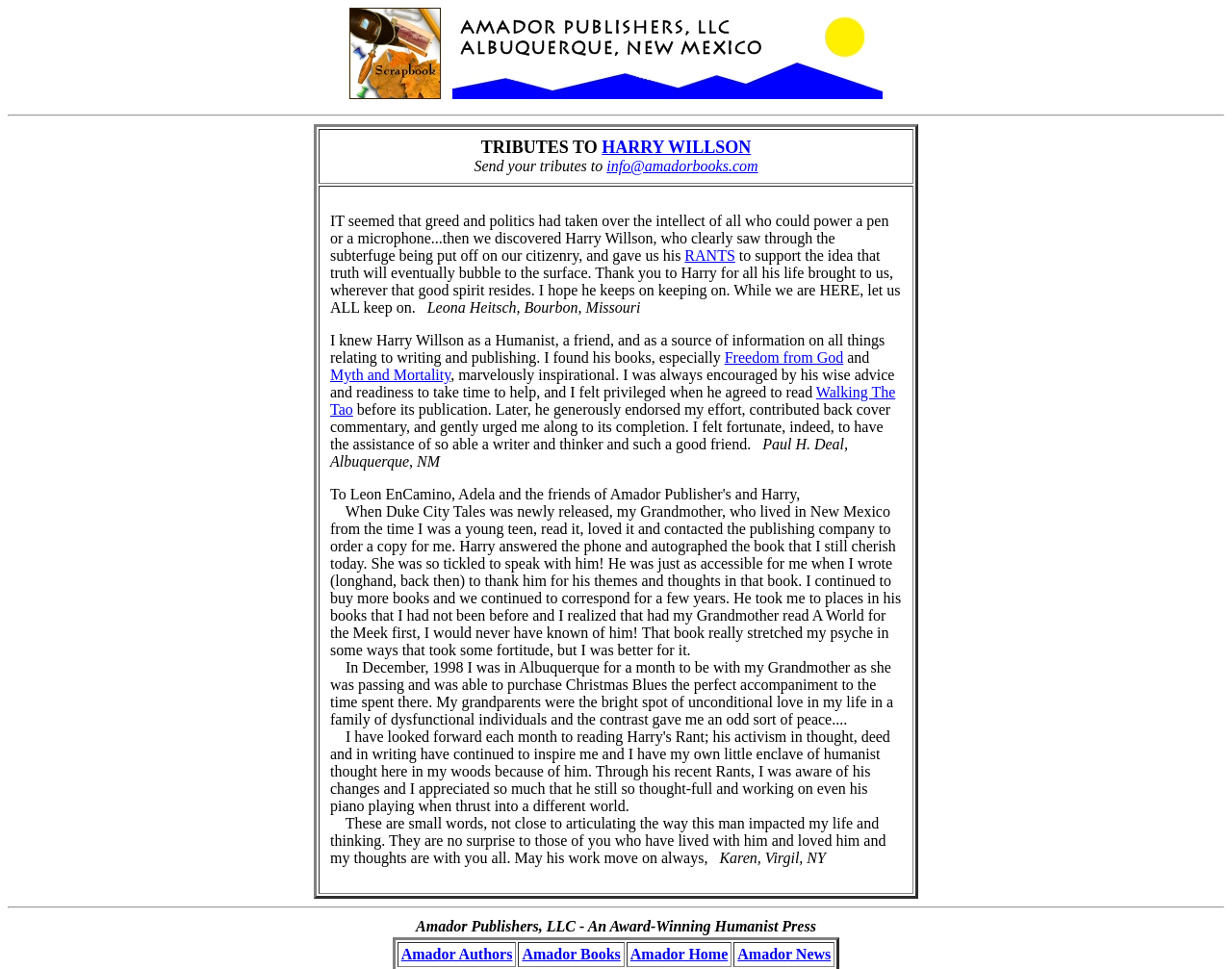Determine the bounding box coordinates of the region to click in order to accomplish the following instruction: "Visit Amador Home Page". Provide the coordinates as four float numbers between 0 and 1, specifically [left, top, right, bottom].

[0.367, 0.088, 0.716, 0.105]